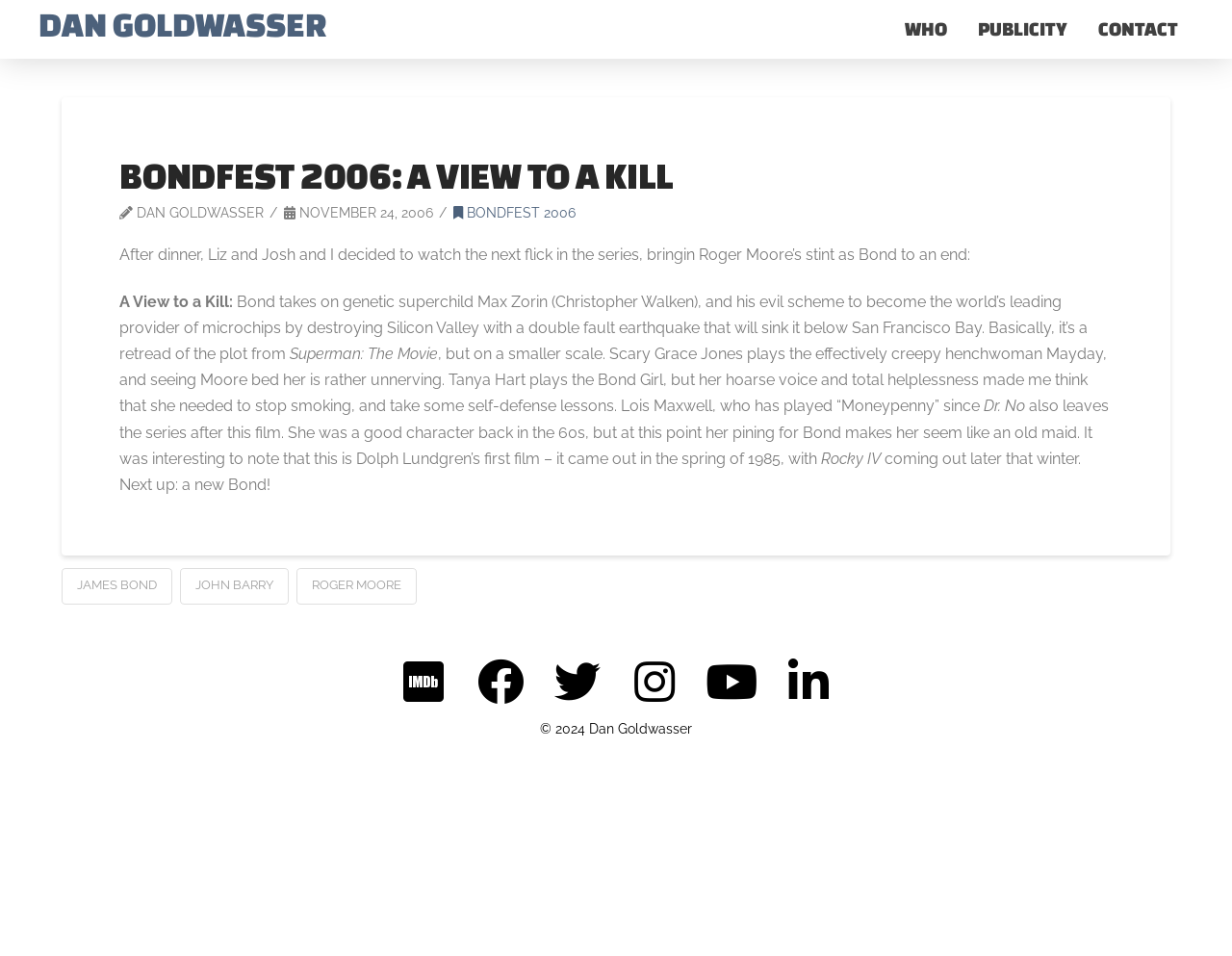What is the title of the article?
From the details in the image, provide a complete and detailed answer to the question.

The title of the article is mentioned in the heading of the webpage as 'BONDFEST 2006: A VIEW TO A KILL'.